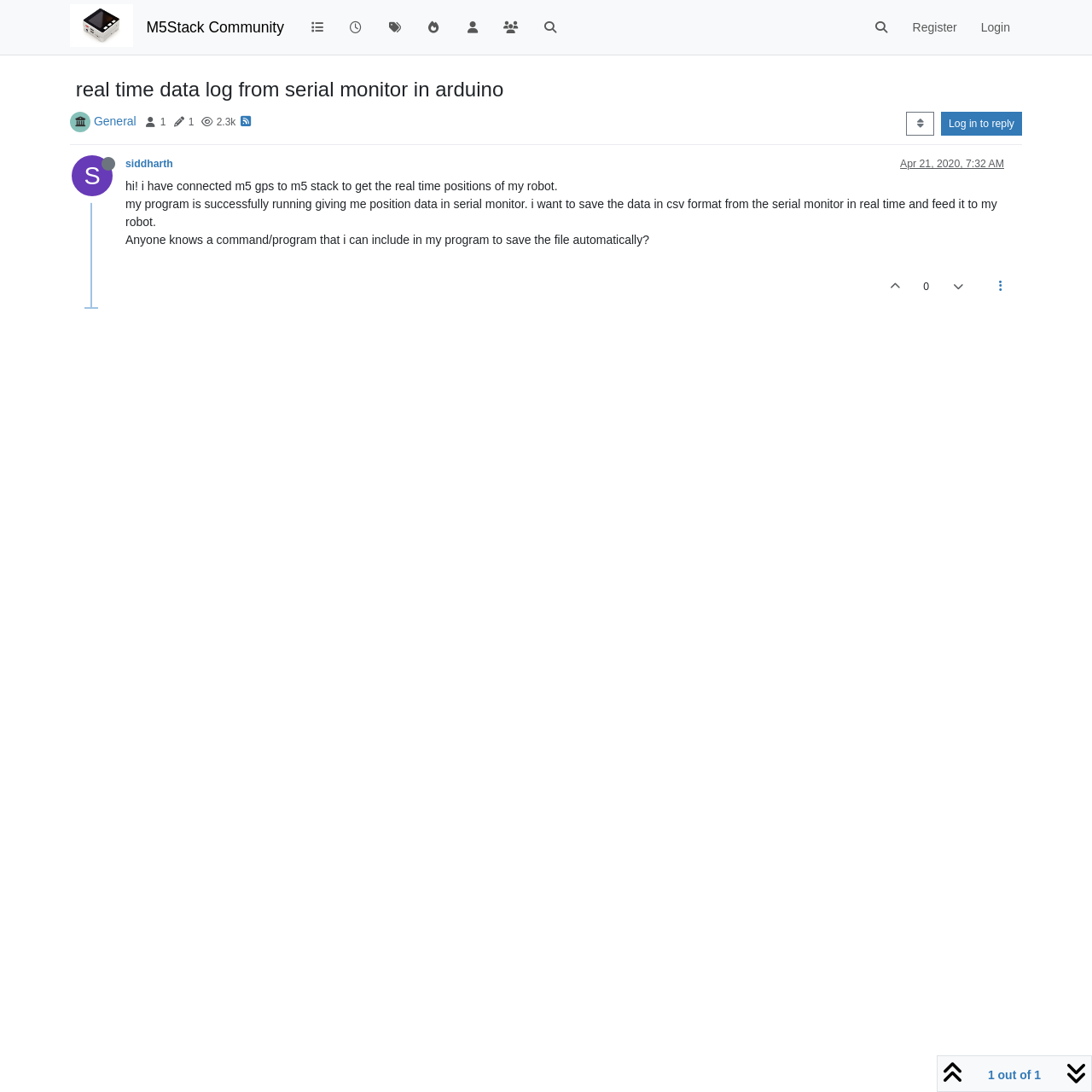Please respond to the question with a concise word or phrase:
What is the user asking for help with?

Saving data in CSV format